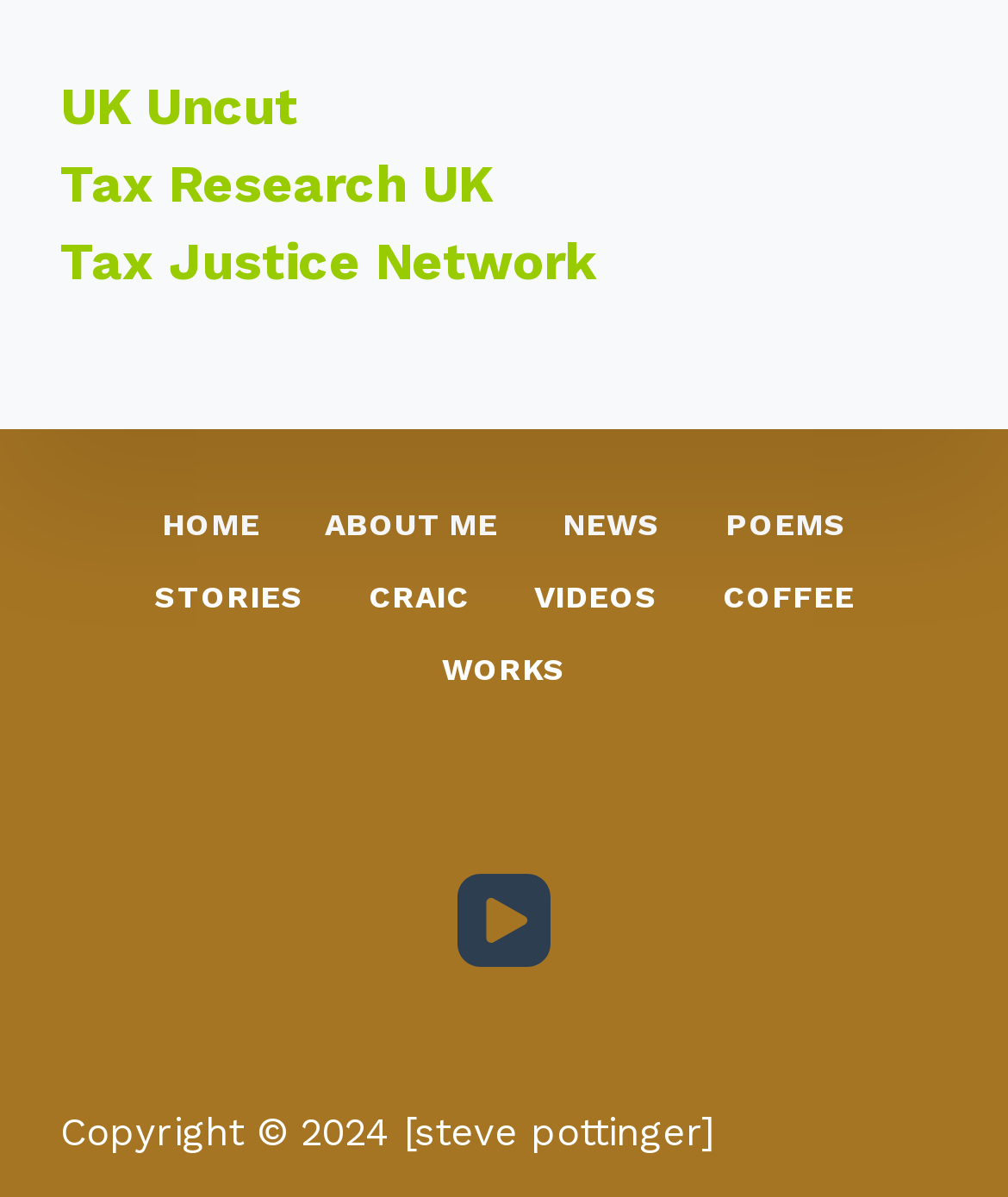What is the orientation of the footer menu?
Please respond to the question thoroughly and include all relevant details.

I examined the footer menu and found that it has a horizontal orientation, as indicated by the menubar element with an orientation attribute set to 'horizontal'.